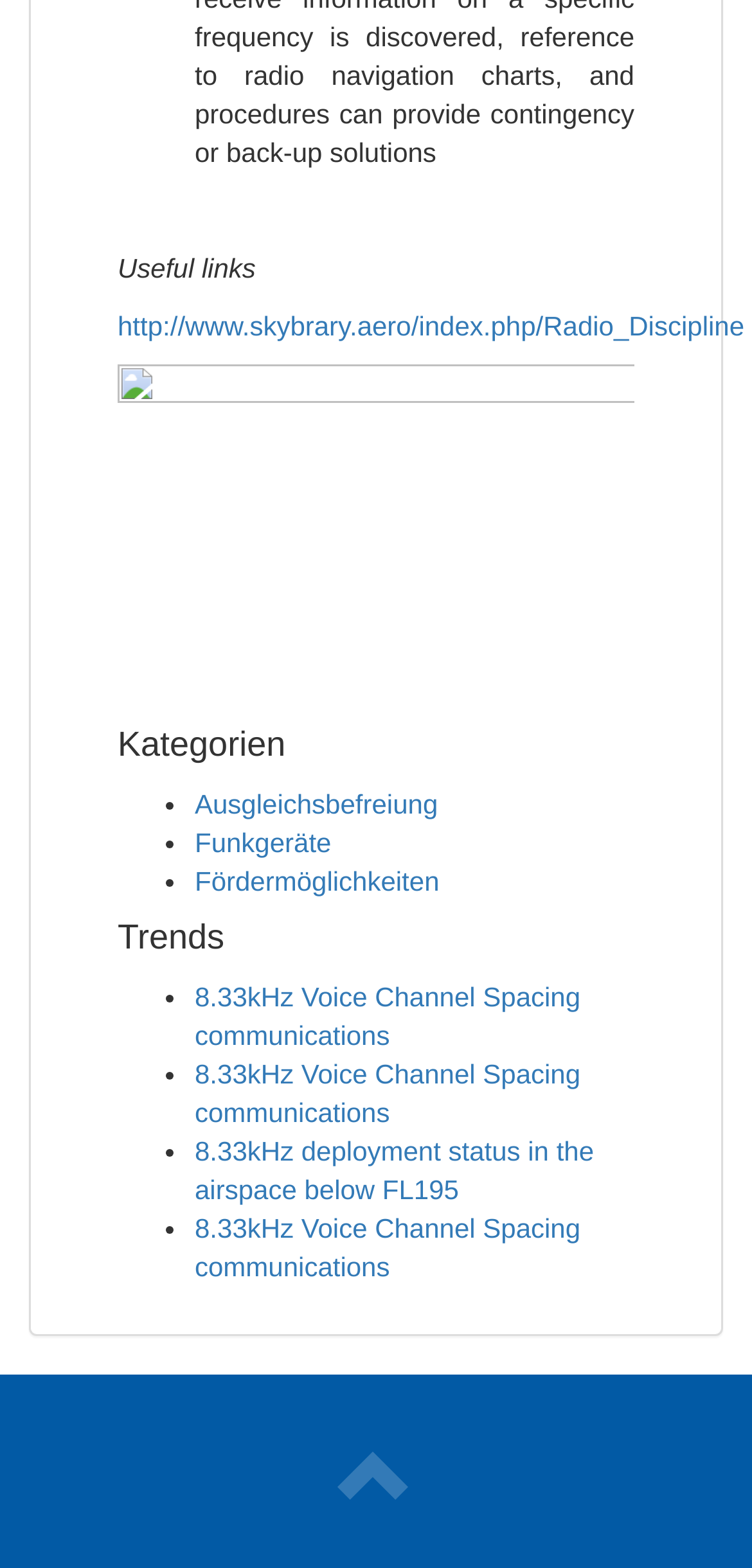What is the name of the image on the page?
Based on the screenshot, provide your answer in one word or phrase.

Unknown